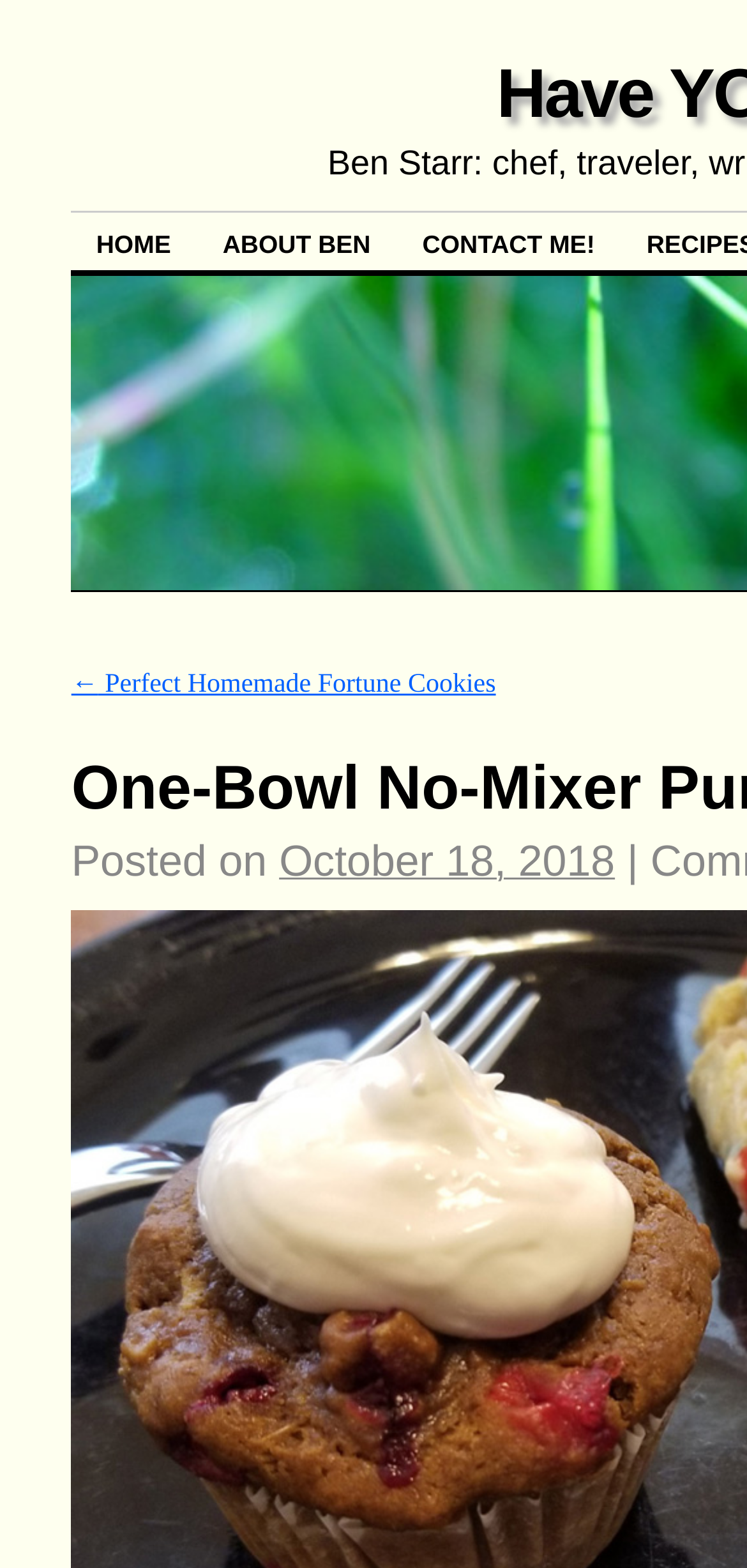Answer the question below with a single word or a brief phrase: 
What is the separator between the post date and the author name?

|